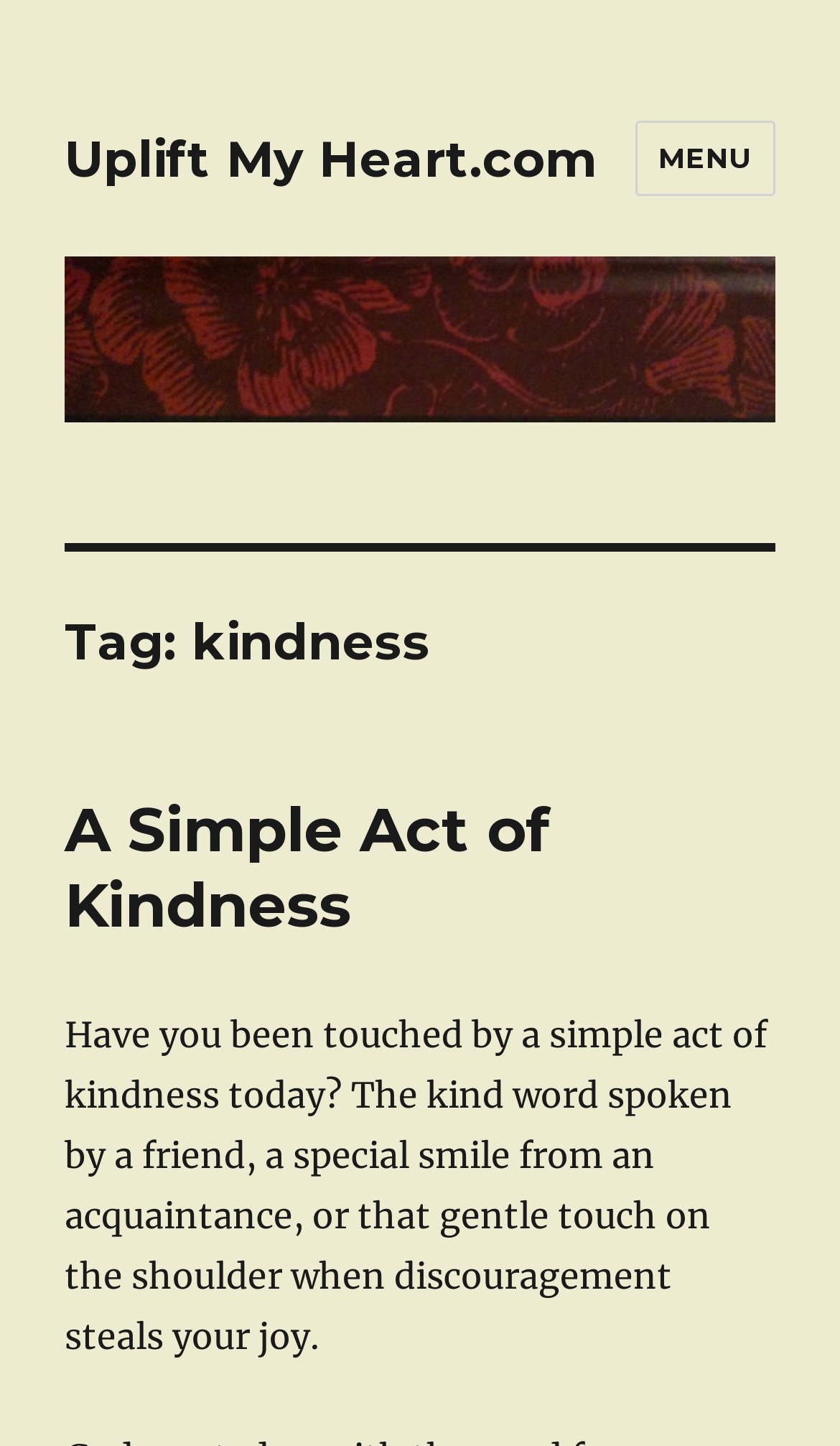What is the image on the webpage?
Answer briefly with a single word or phrase based on the image.

Uplift My Heart.com